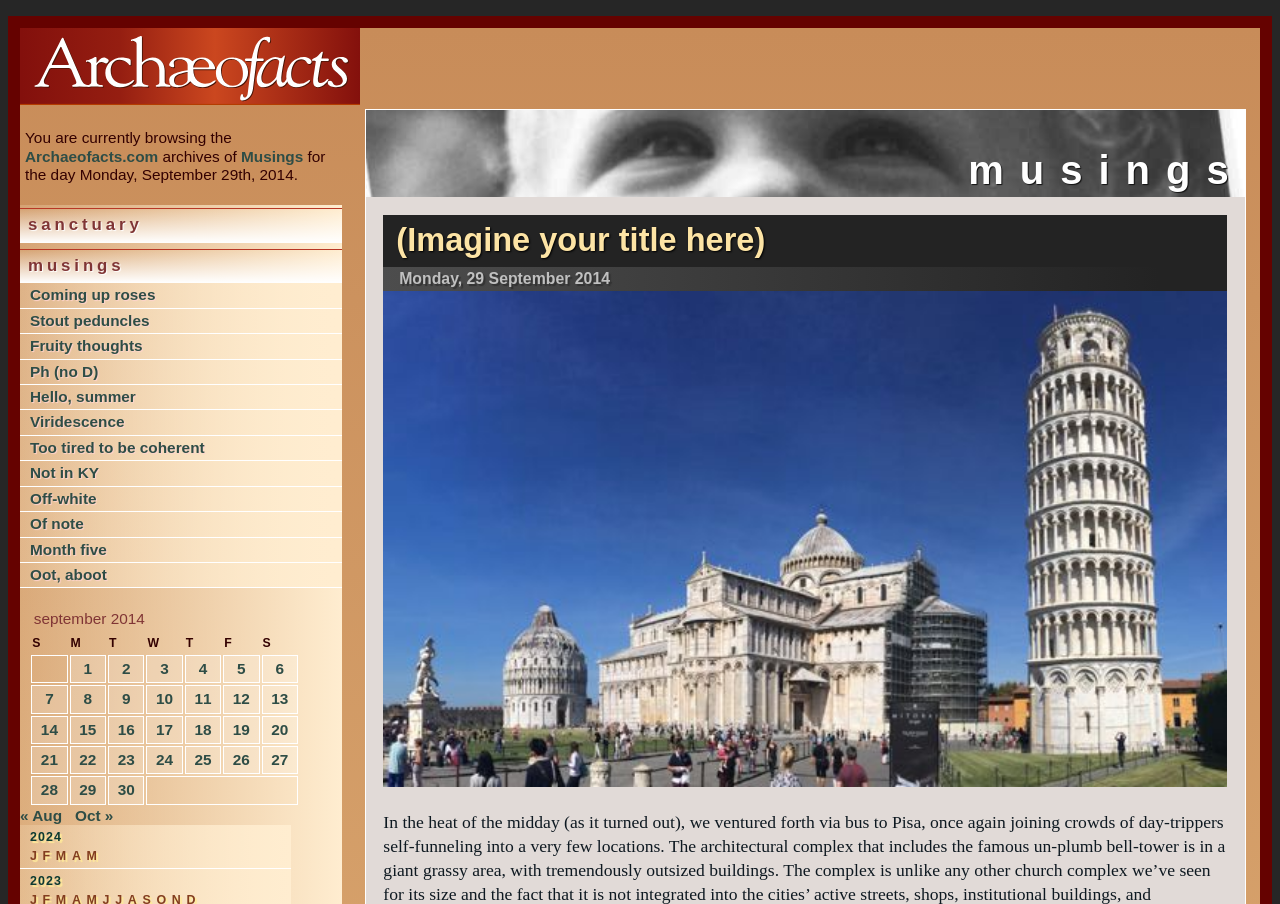Please determine the bounding box coordinates of the element's region to click in order to carry out the following instruction: "Go to the 'Musings' page". The coordinates should be four float numbers between 0 and 1, i.e., [left, top, right, bottom].

[0.188, 0.163, 0.237, 0.182]